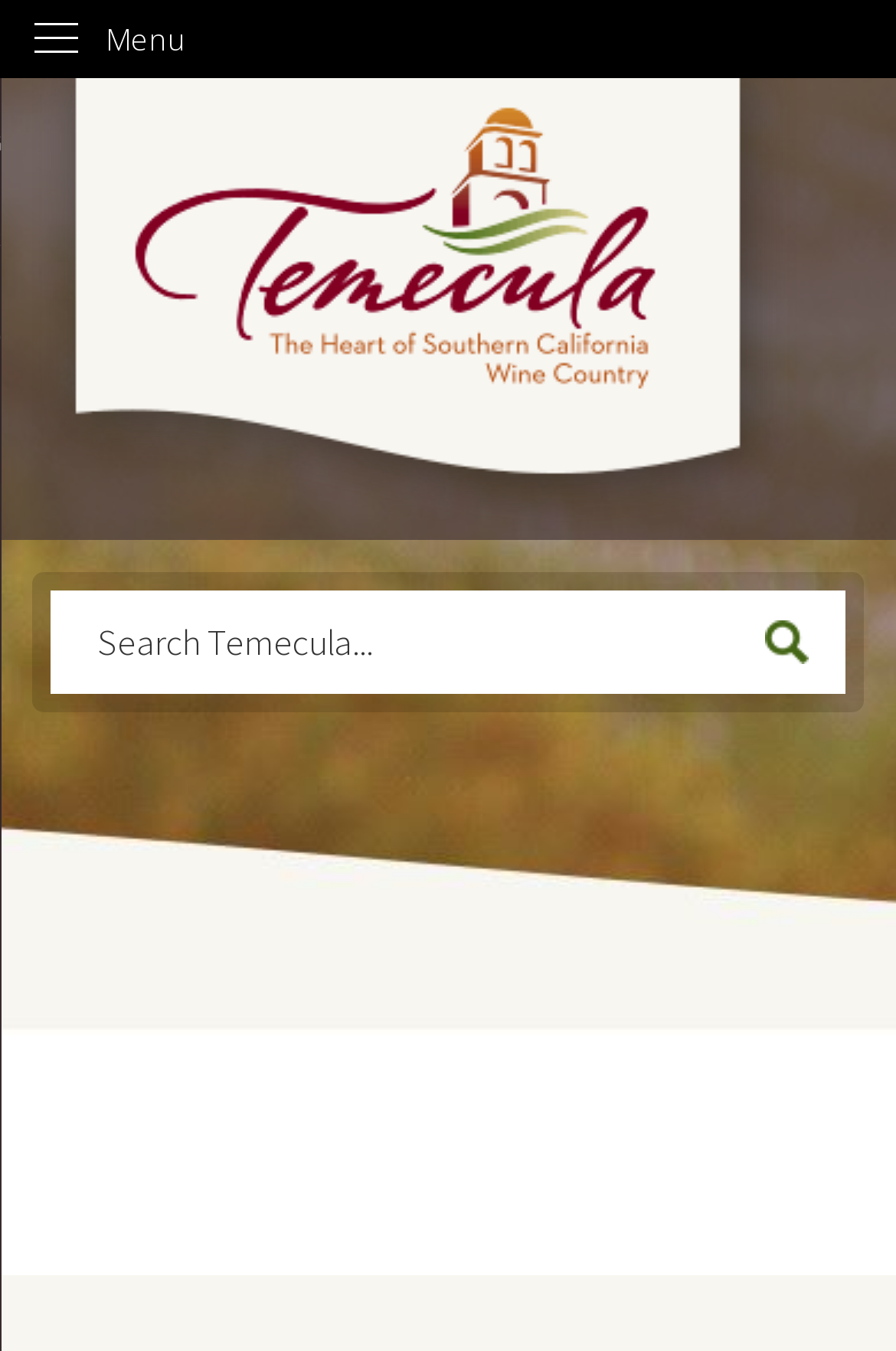How many images are on the webpage?
Please respond to the question with a detailed and thorough explanation.

There are two images on the webpage, one is the 'Click to Home' image and the other is the 'Search' image.